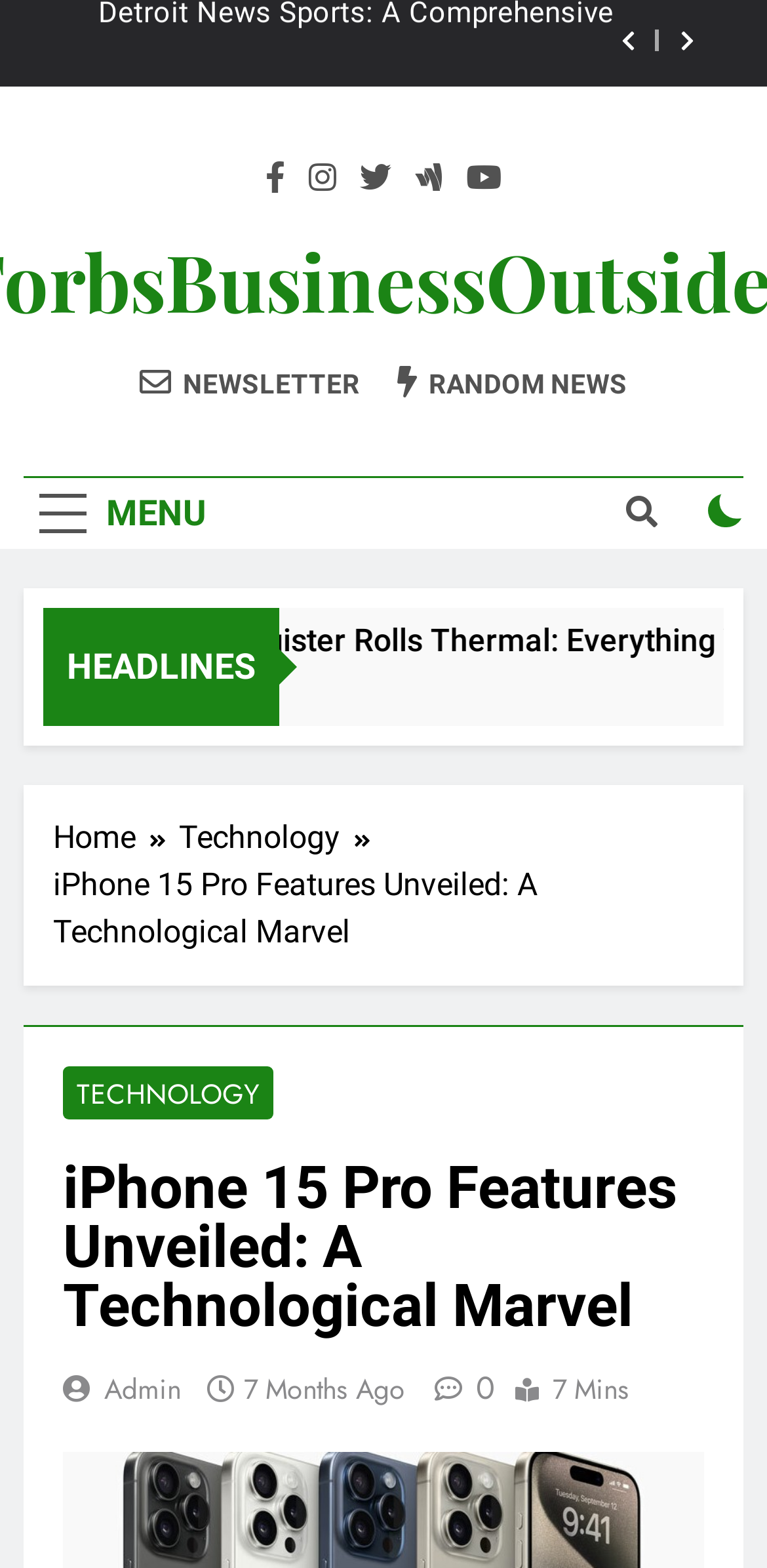Find the bounding box coordinates of the area that needs to be clicked in order to achieve the following instruction: "Click the TECHNOLOGY link". The coordinates should be specified as four float numbers between 0 and 1, i.e., [left, top, right, bottom].

[0.082, 0.68, 0.356, 0.714]